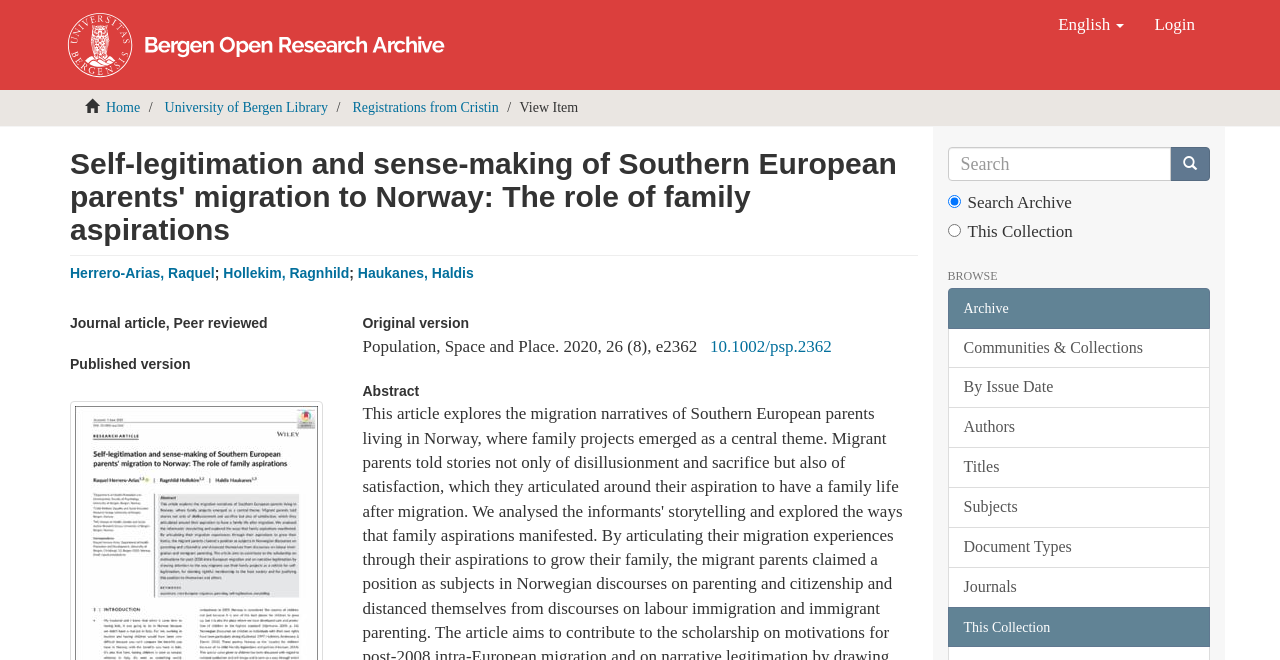Identify the bounding box coordinates of the clickable region to carry out the given instruction: "Switch to English language".

[0.815, 0.0, 0.89, 0.076]